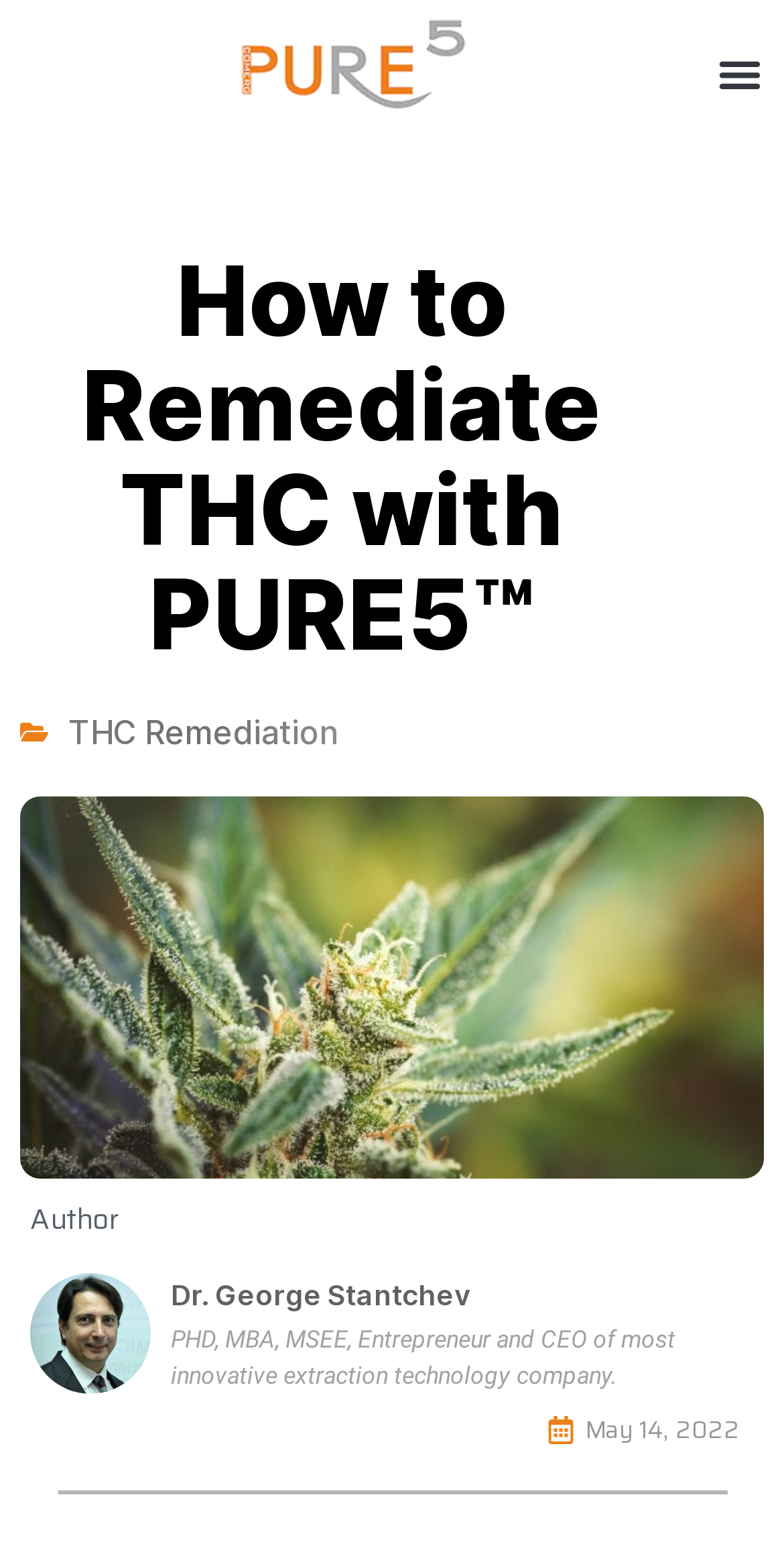Locate the primary heading on the webpage and return its text.

How to Remediate THC with PURE5™